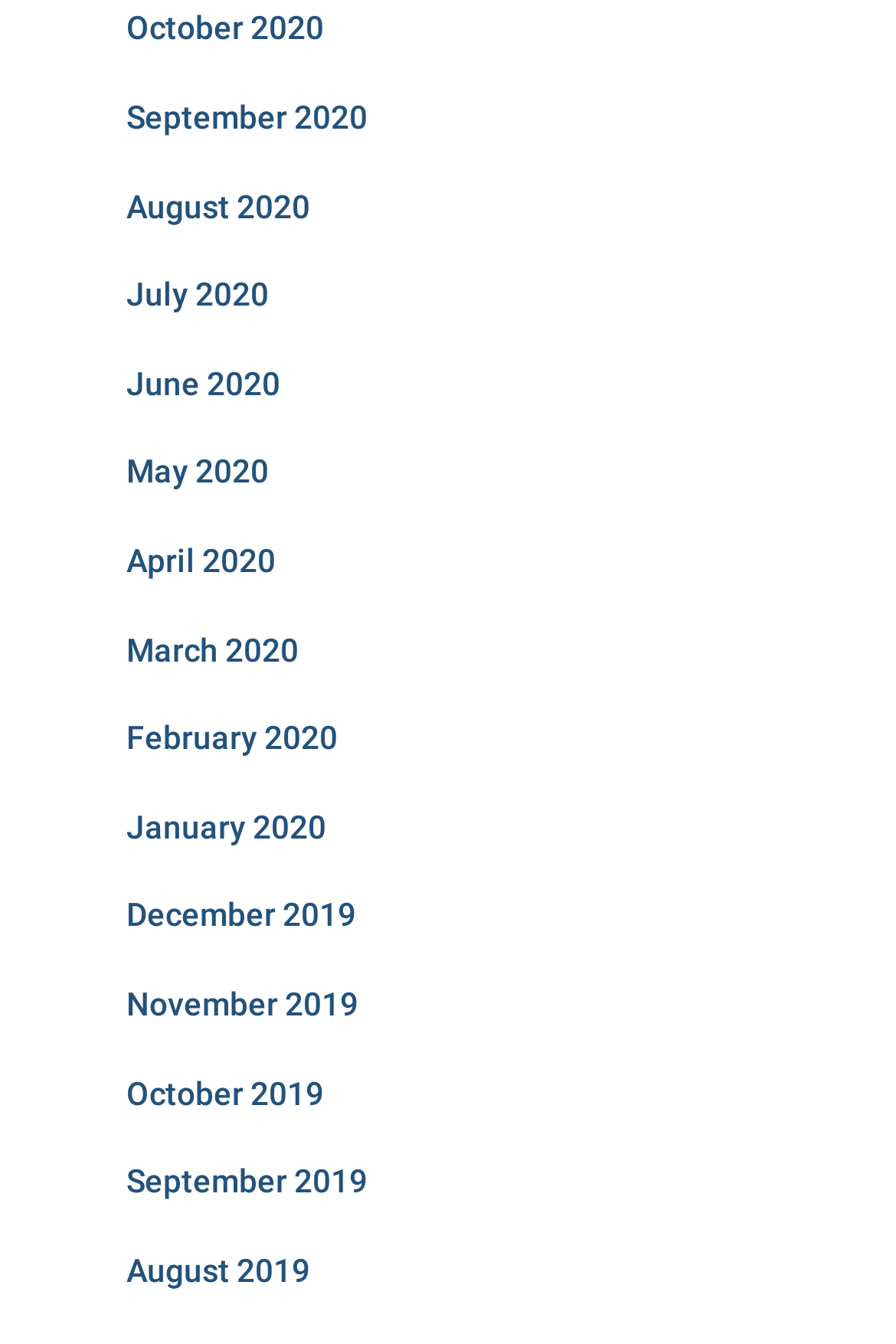From the element description July 2019, predict the bounding box coordinates of the UI element. The coordinates must be specified in the format (top-left x, top-left y, bottom-right x, bottom-right y) and should be within the 0 to 1 range.

[0.141, 0.607, 0.3, 0.634]